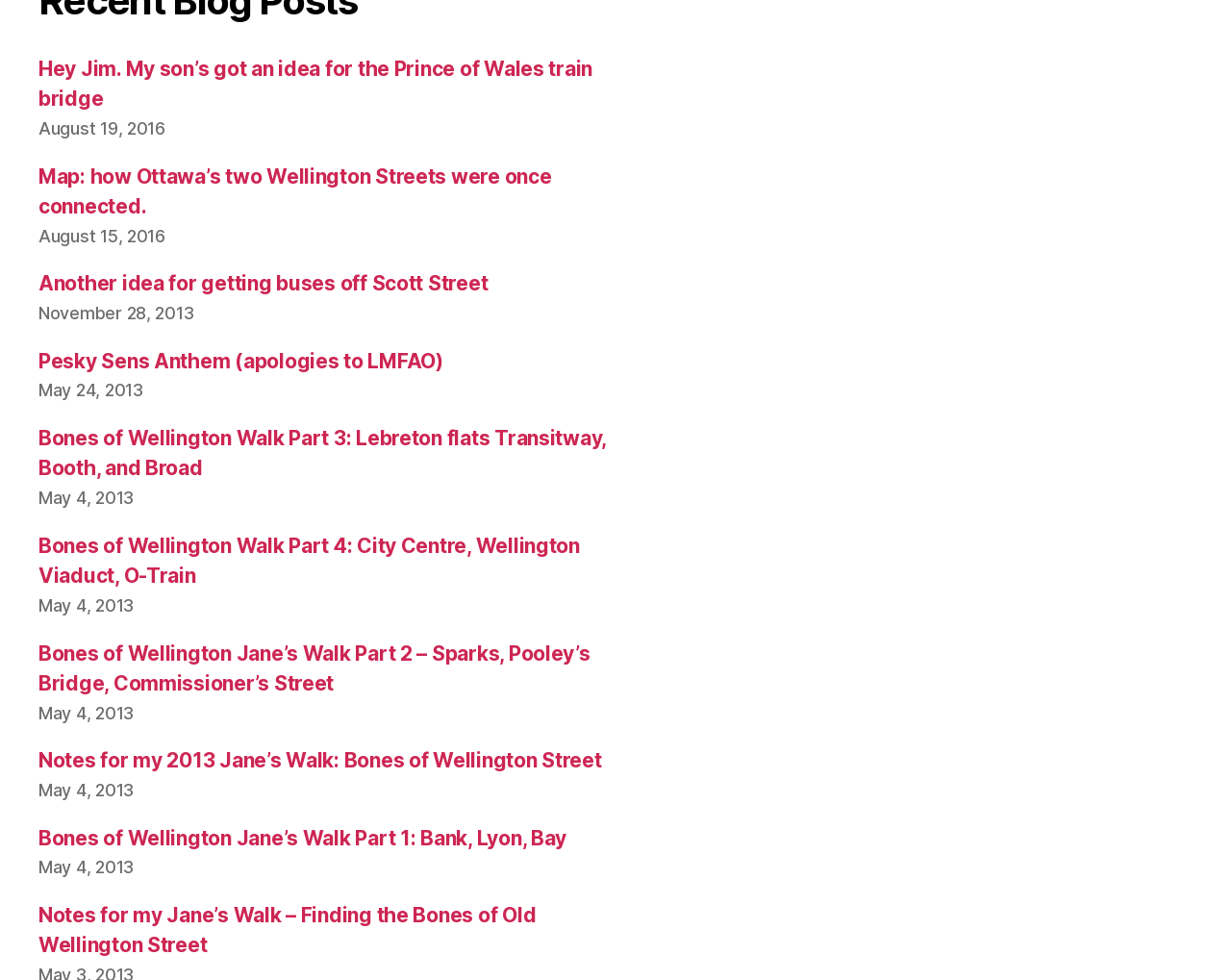Determine the bounding box coordinates of the clickable area required to perform the following instruction: "Explore the Bones of Wellington Walk Part 3". The coordinates should be represented as four float numbers between 0 and 1: [left, top, right, bottom].

[0.031, 0.435, 0.492, 0.49]